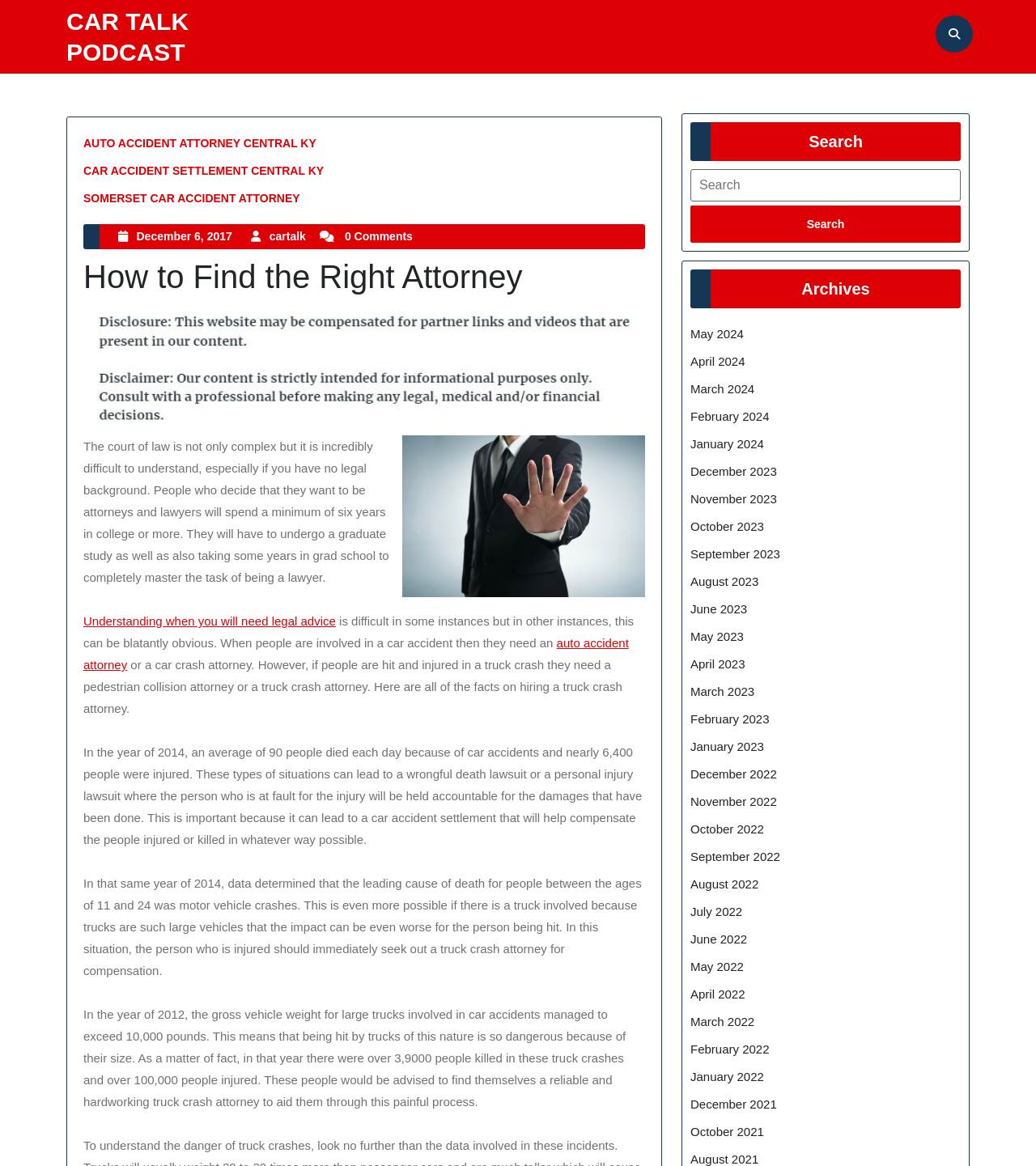What type of attorney is needed in a truck crash case?
Using the image, answer in one word or phrase.

Truck crash attorney